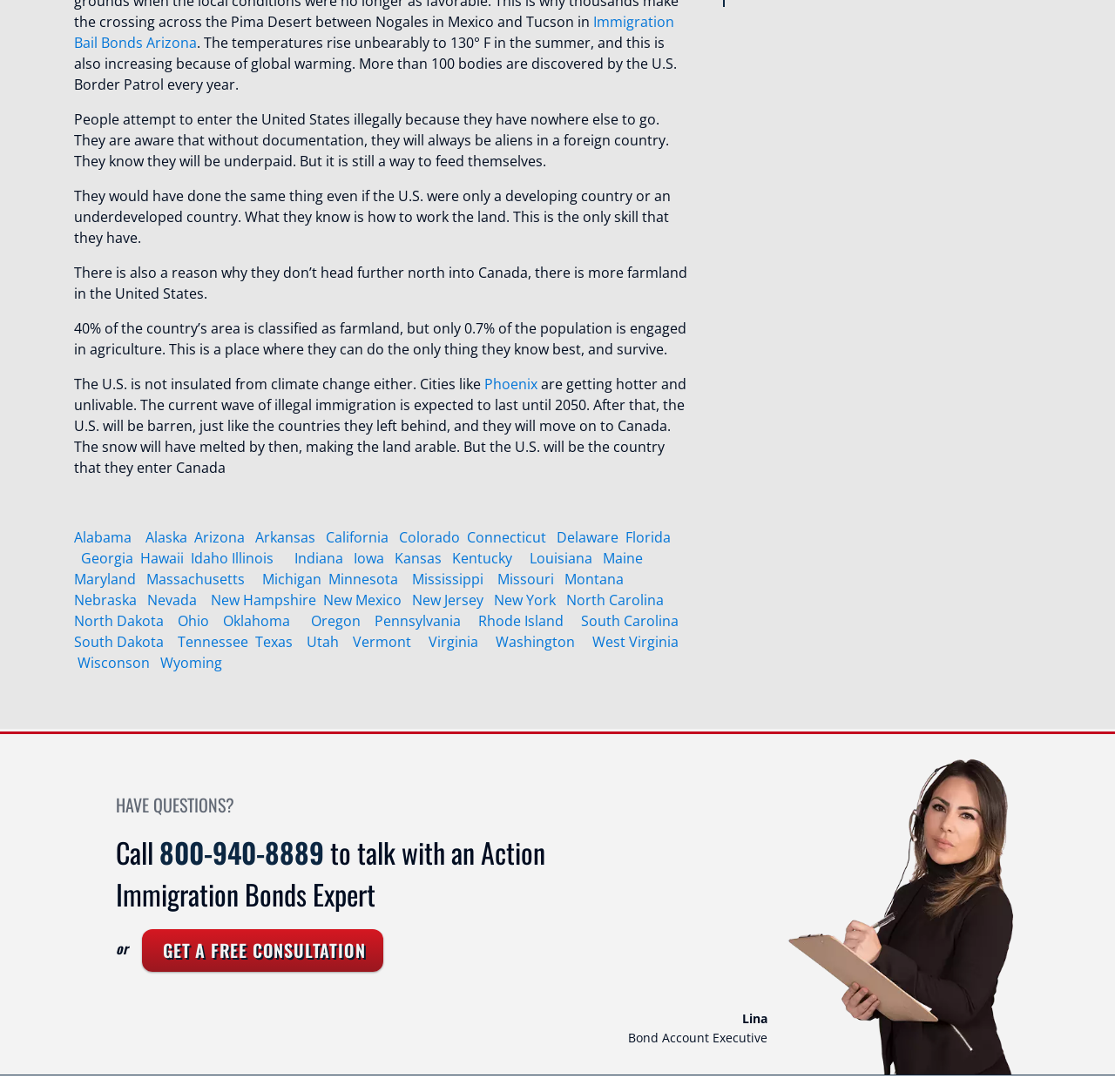Pinpoint the bounding box coordinates of the element to be clicked to execute the instruction: "Click on Immigration Bail Bonds Arizona".

[0.066, 0.011, 0.605, 0.048]